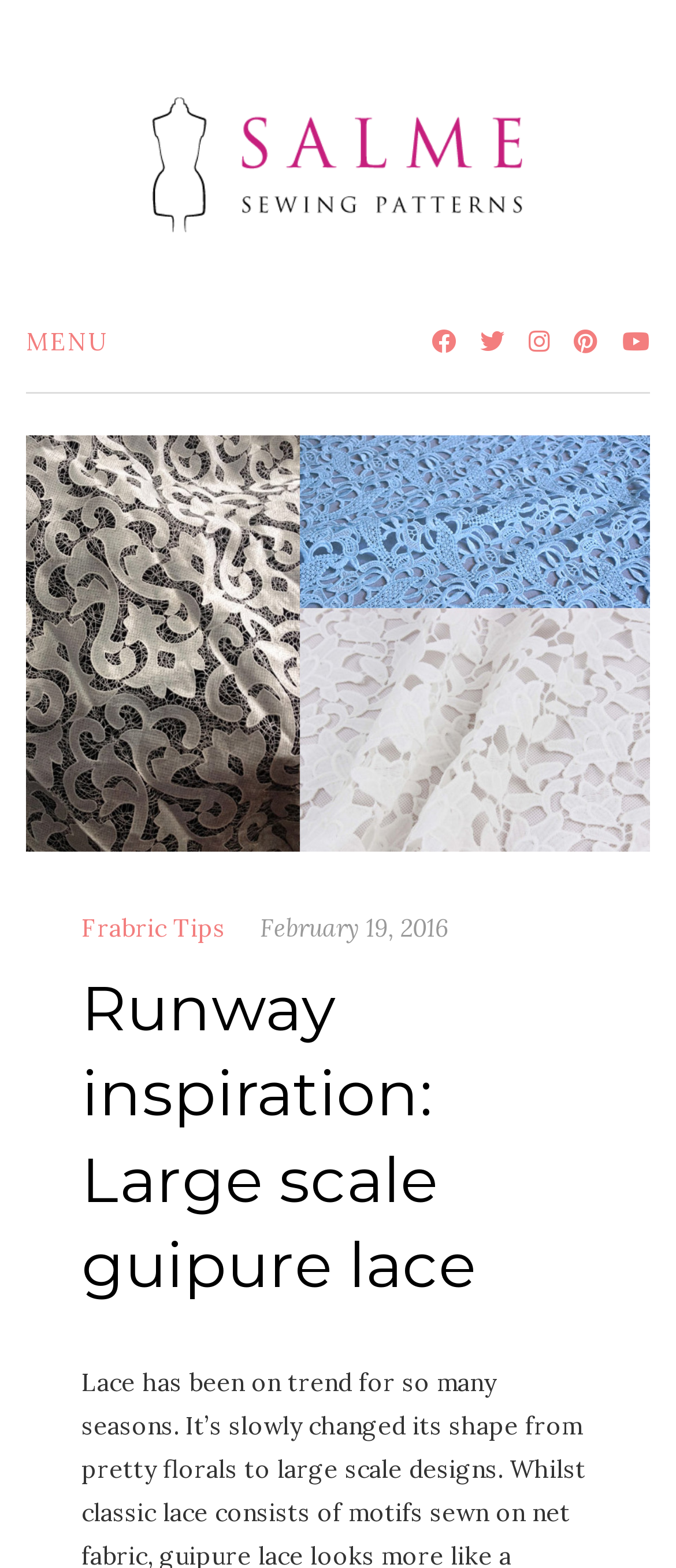Generate a comprehensive caption for the webpage you are viewing.

The webpage appears to be a blog post or article about sewing patterns, specifically featuring large scale guipure lace. At the top, there is a heading that reads "Salme Sewing patterns" with an accompanying image, which is likely a logo. Below this, there is a link labeled "MENU" and a series of social media links, represented by icons, aligned horizontally.

On the left side of the page, there are two links: "Frabric Tips" and "February 19, 2016", which may be related to the article's content or categories. The main content of the page is headed by "Runway inspiration: Large scale guipure lace", which takes up a significant portion of the page. The text is likely a detailed article or tutorial about using large scale guipure lace in sewing projects, possibly with runway inspiration.